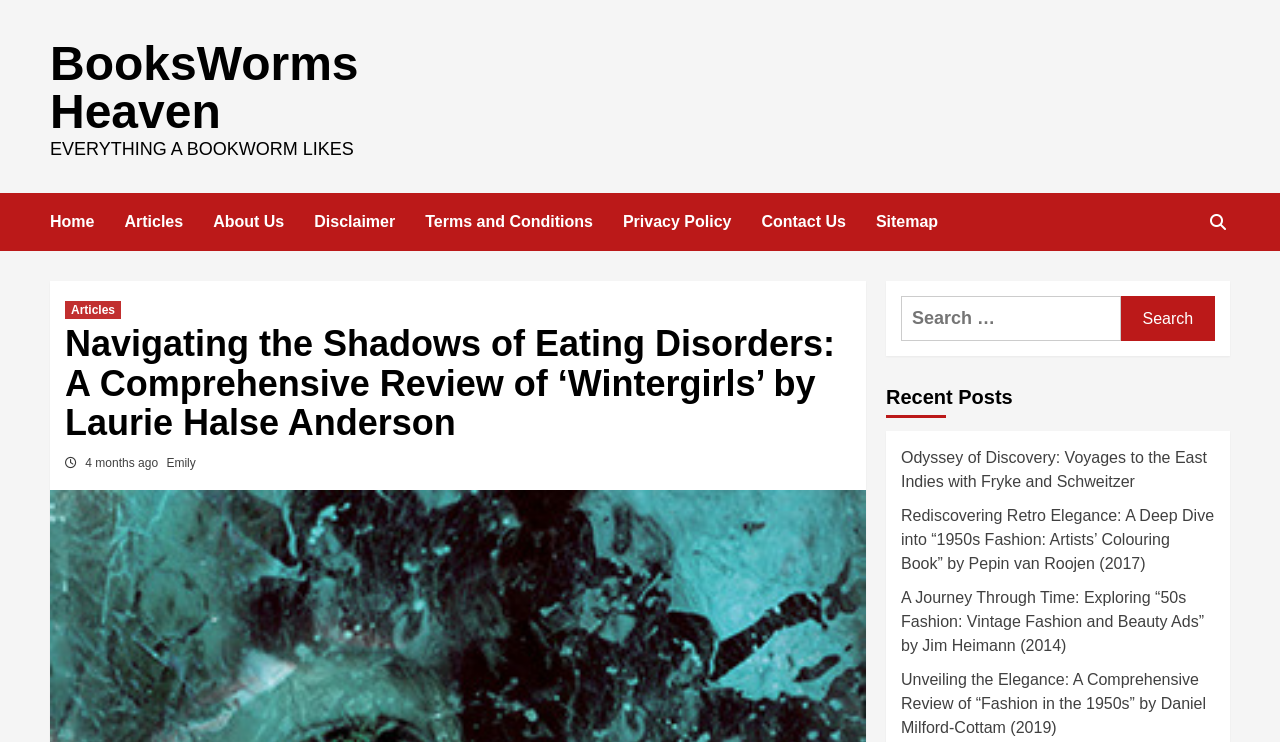Please provide the bounding box coordinates for the element that needs to be clicked to perform the instruction: "View archives". The coordinates must consist of four float numbers between 0 and 1, formatted as [left, top, right, bottom].

None